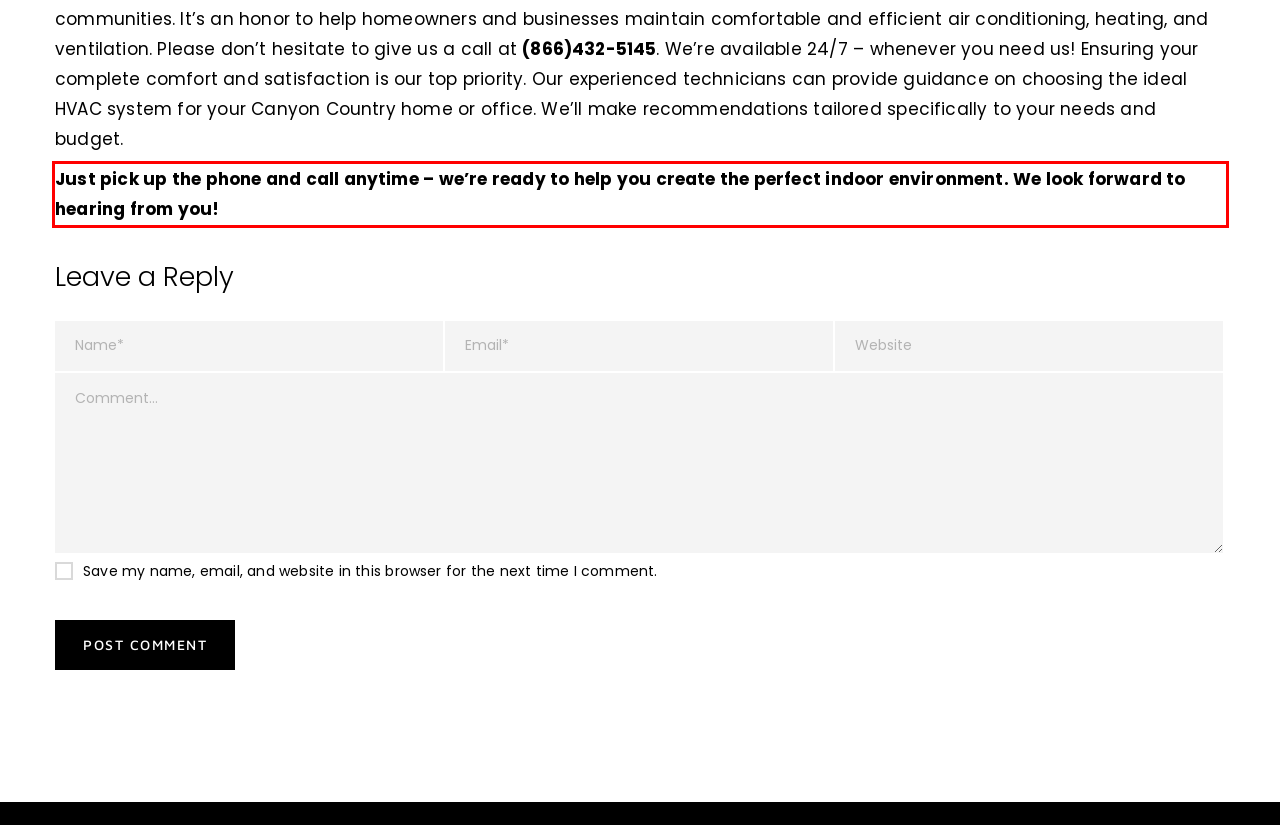Given the screenshot of the webpage, identify the red bounding box, and recognize the text content inside that red bounding box.

Just pick up the phone and call anytime – we’re ready to help you create the perfect indoor environment. We look forward to hearing from you!